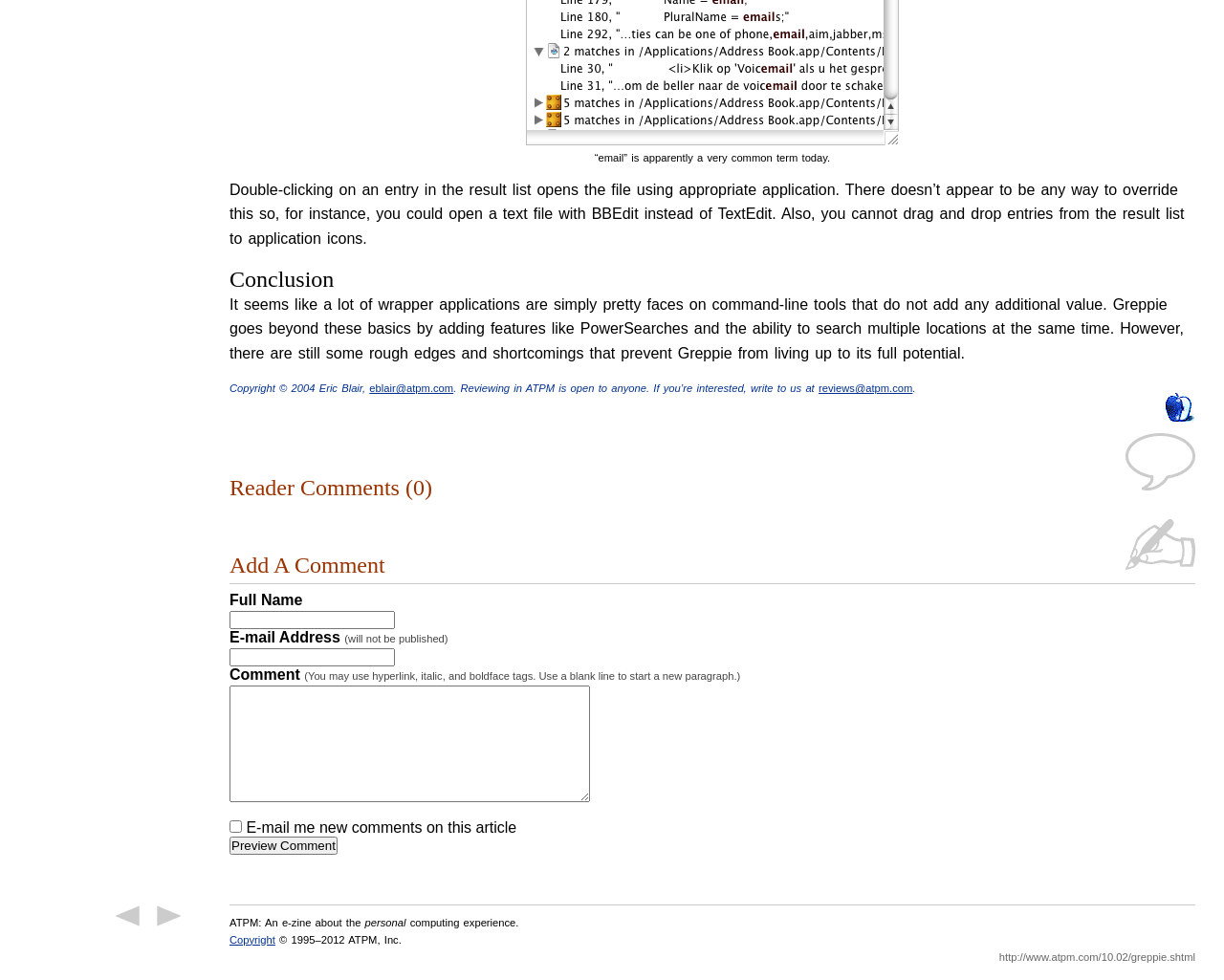Find and indicate the bounding box coordinates of the region you should select to follow the given instruction: "Go to next article".

[0.128, 0.924, 0.148, 0.945]